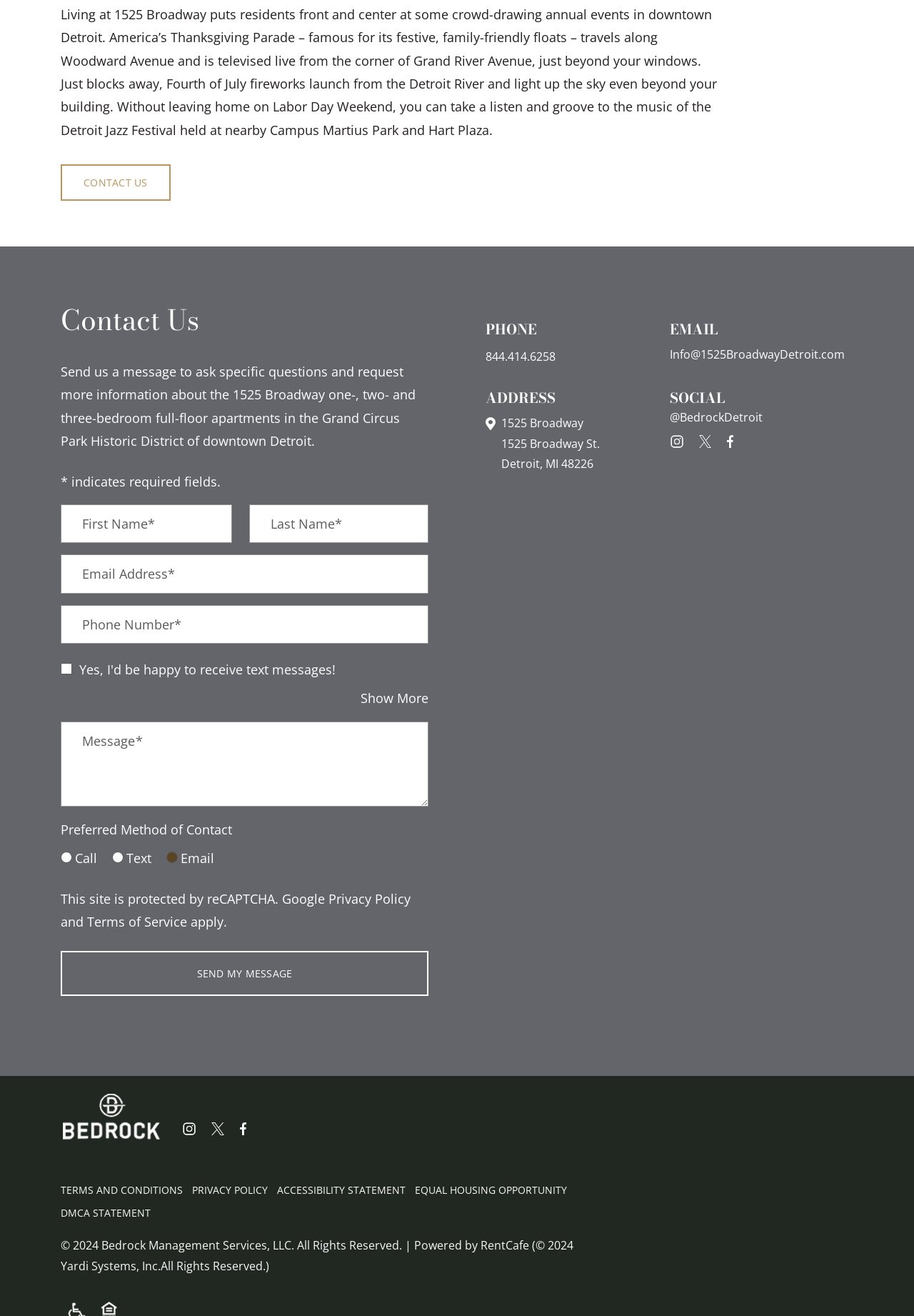Please specify the bounding box coordinates of the clickable region necessary for completing the following instruction: "Click on the 'HOME' link". The coordinates must consist of four float numbers between 0 and 1, i.e., [left, top, right, bottom].

None